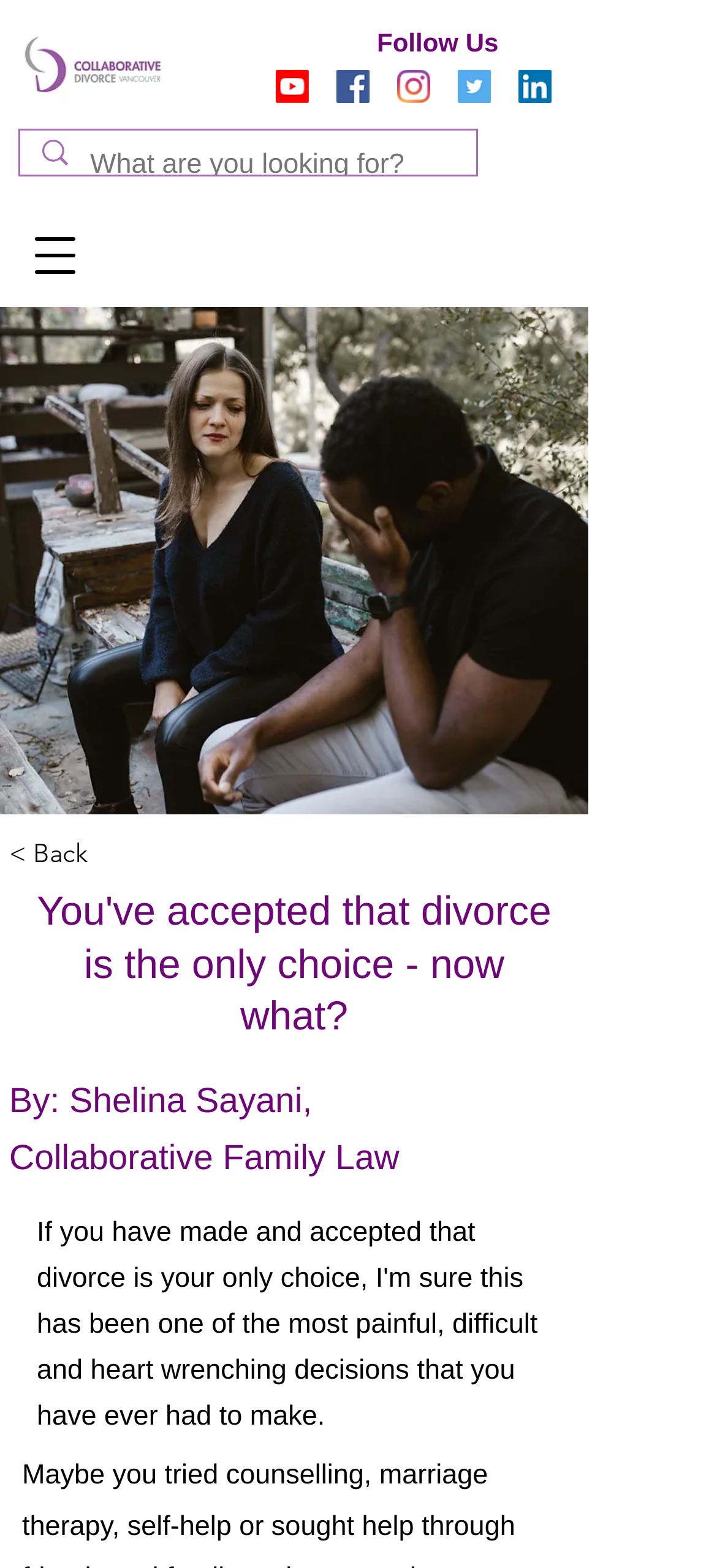Produce a meticulous description of the webpage.

This webpage appears to be a blog or article page focused on divorce and relationships. At the top left, there is a button to open a navigation menu. Above the main content, there is a social bar with links to the website's social media profiles, including Youtube, Facebook, Instagram, Twitter, and LinkedIn, each accompanied by its respective icon.

Below the social bar, there is a heading that reads "Follow Us". To the right of the navigation menu button, there is a search bar with a magnifying glass icon and a placeholder text "What are you looking for?". 

On the top right, there is an image with a link to "cdvhighres.jpg". Below this image, there is a link to go back, and a heading that repeats the title of the page, "You've accepted that divorce is the only choice - now what?". 

The main content of the page starts below the search bar, with a brief introduction to the topic of divorce, mentioning that it is a painful and difficult decision. The author of the article is credited as Shelina Sayani, Collaborative Family Law, at the bottom of the page.